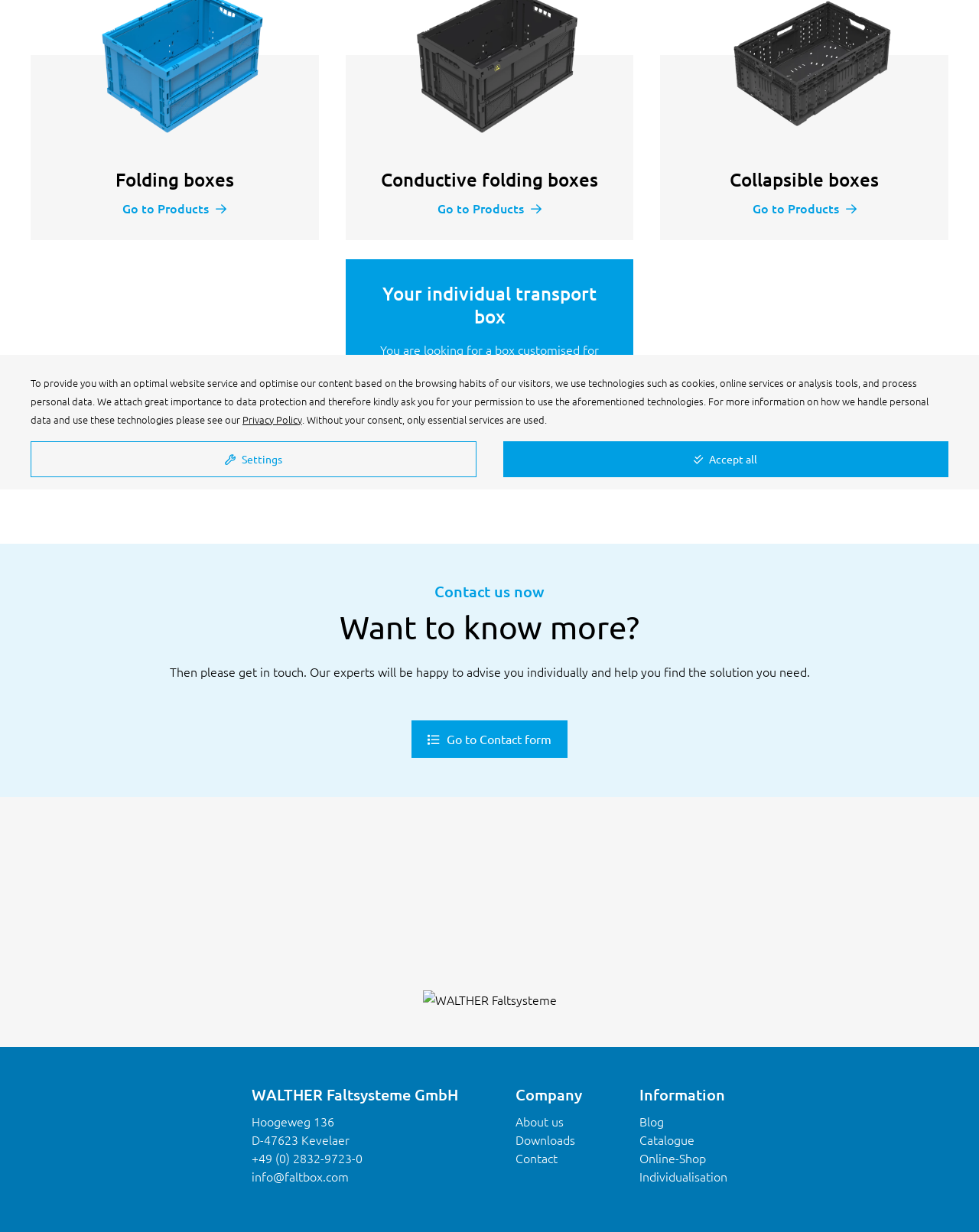Find the UI element described as: "Online-Shop" and predict its bounding box coordinates. Ensure the coordinates are four float numbers between 0 and 1, [left, top, right, bottom].

[0.653, 0.933, 0.721, 0.947]